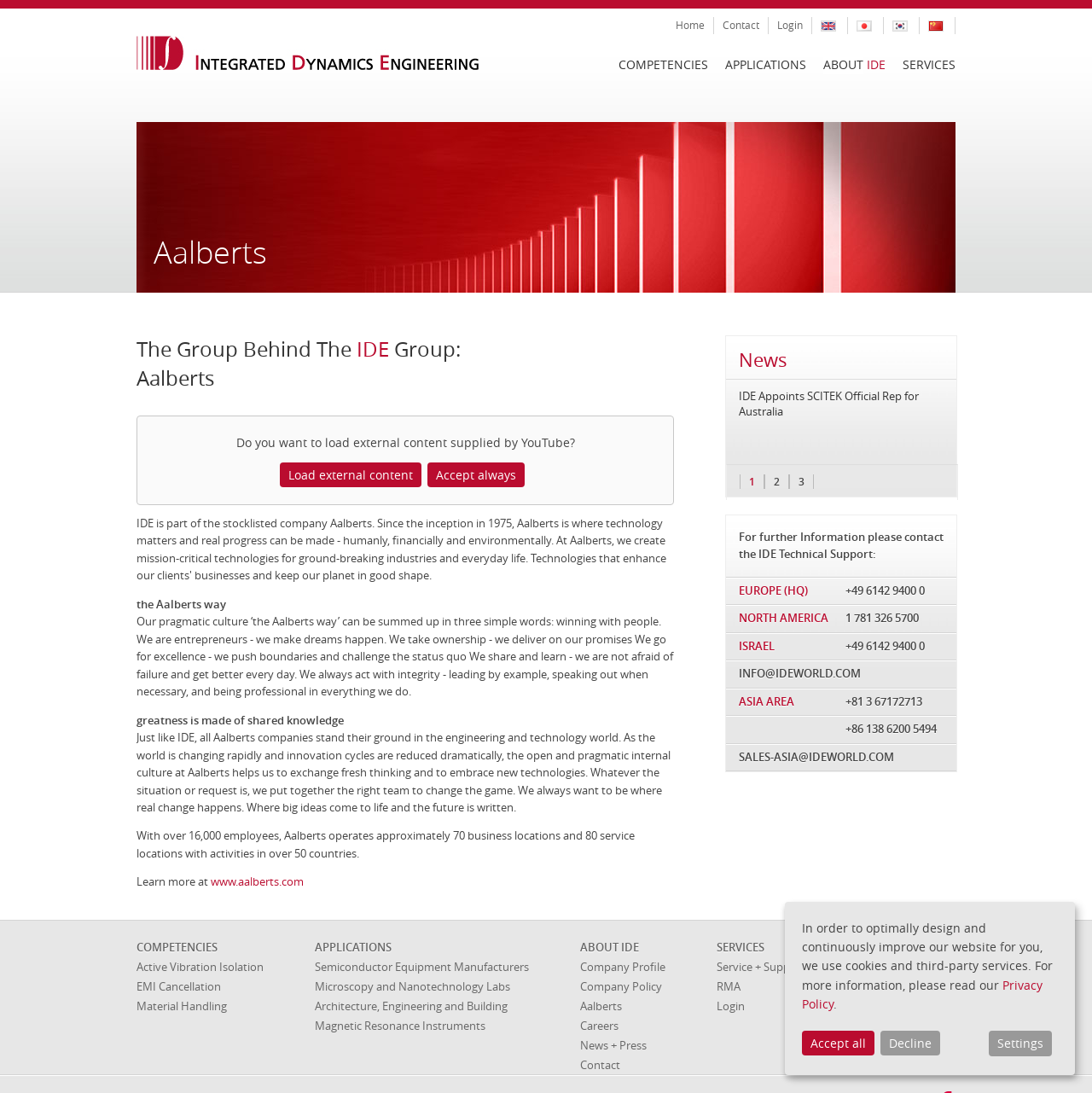What is the name of the company that IDE appoints as official representative for Australia?
Provide a fully detailed and comprehensive answer to the question.

The company that IDE appoints as official representative for Australia is SCITEK, which is mentioned in the heading 'IDE Appoints SCITEK Official Rep for Australia'.